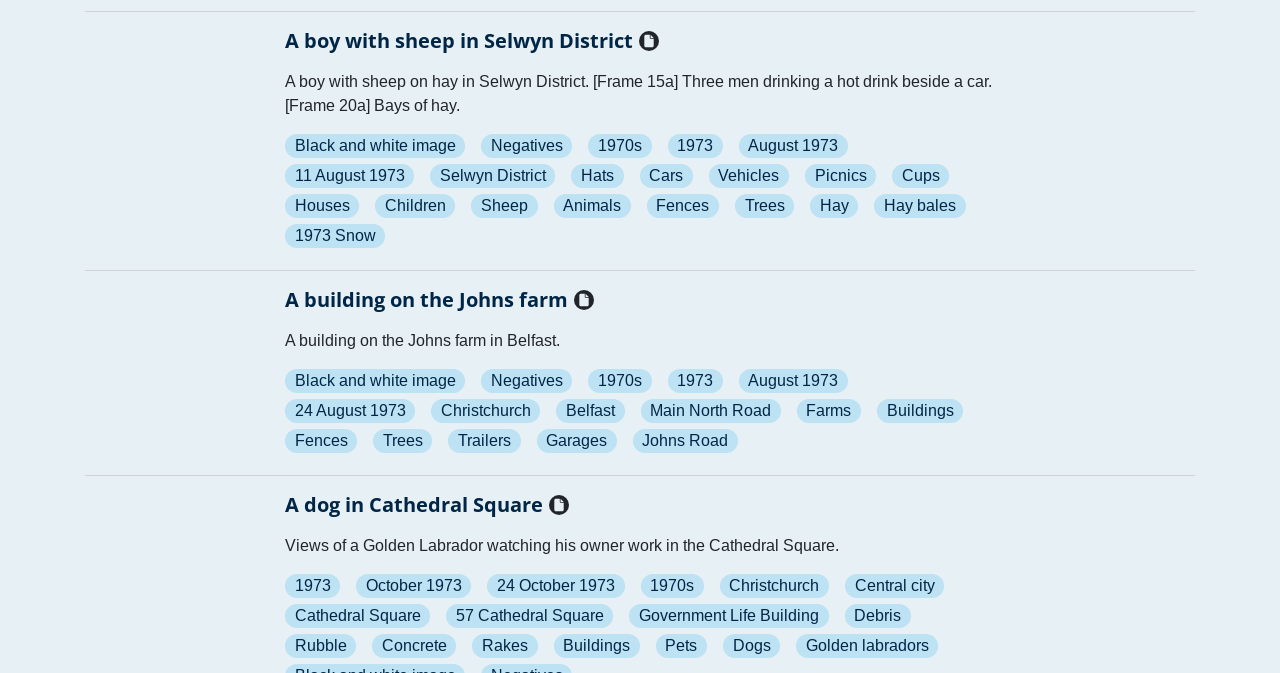Specify the bounding box coordinates of the element's region that should be clicked to achieve the following instruction: "Follow the link '1973'". The bounding box coordinates consist of four float numbers between 0 and 1, in the format [left, top, right, bottom].

[0.522, 0.199, 0.565, 0.235]